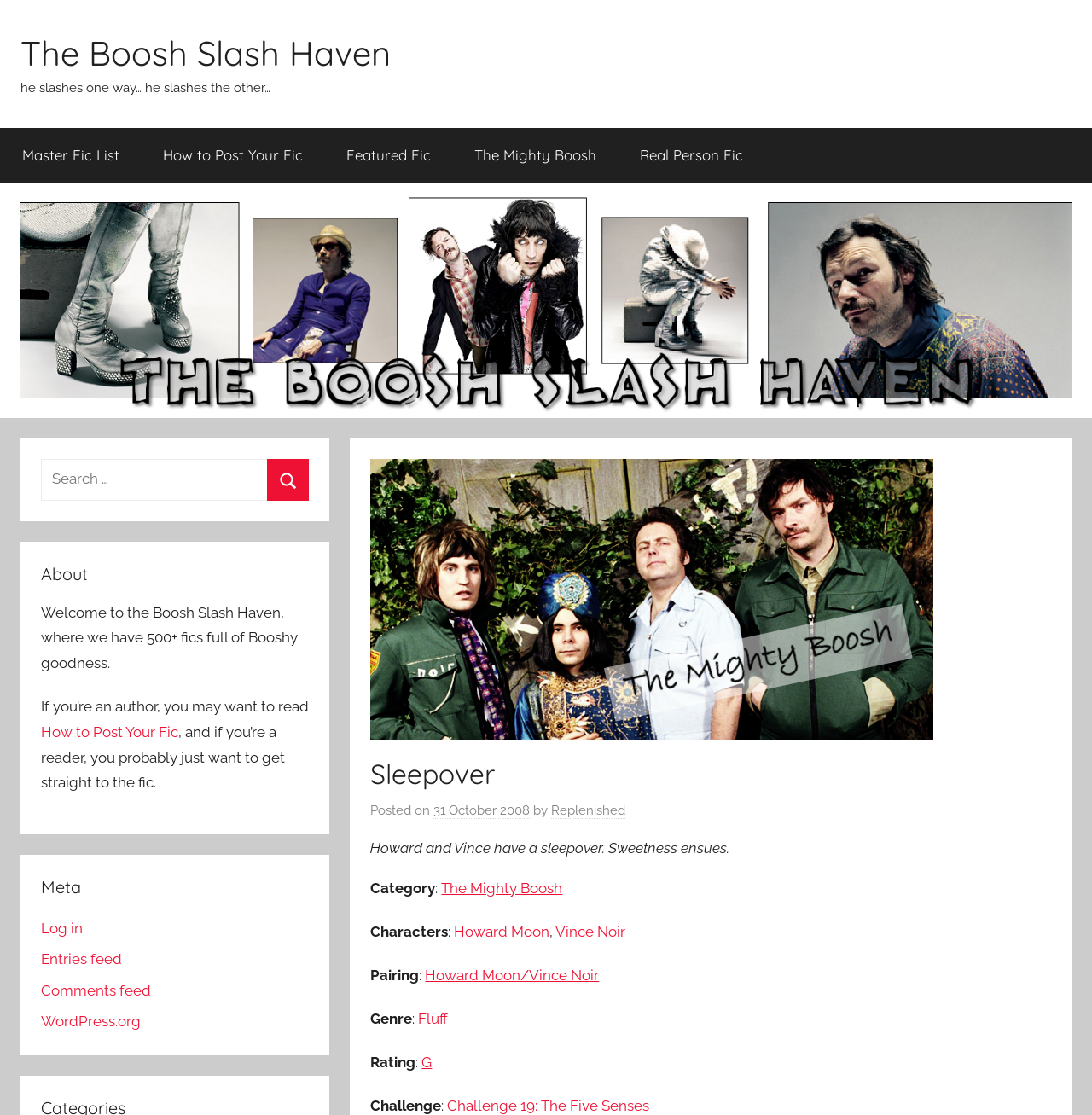What is the name of the fic posted on 31 October 2008?
Based on the image, answer the question in a detailed manner.

I found the answer by looking at the heading 'Sleepover' which is posted on 31 October 2008, as indicated by the link '31 October 2008' next to the 'Posted on' text.